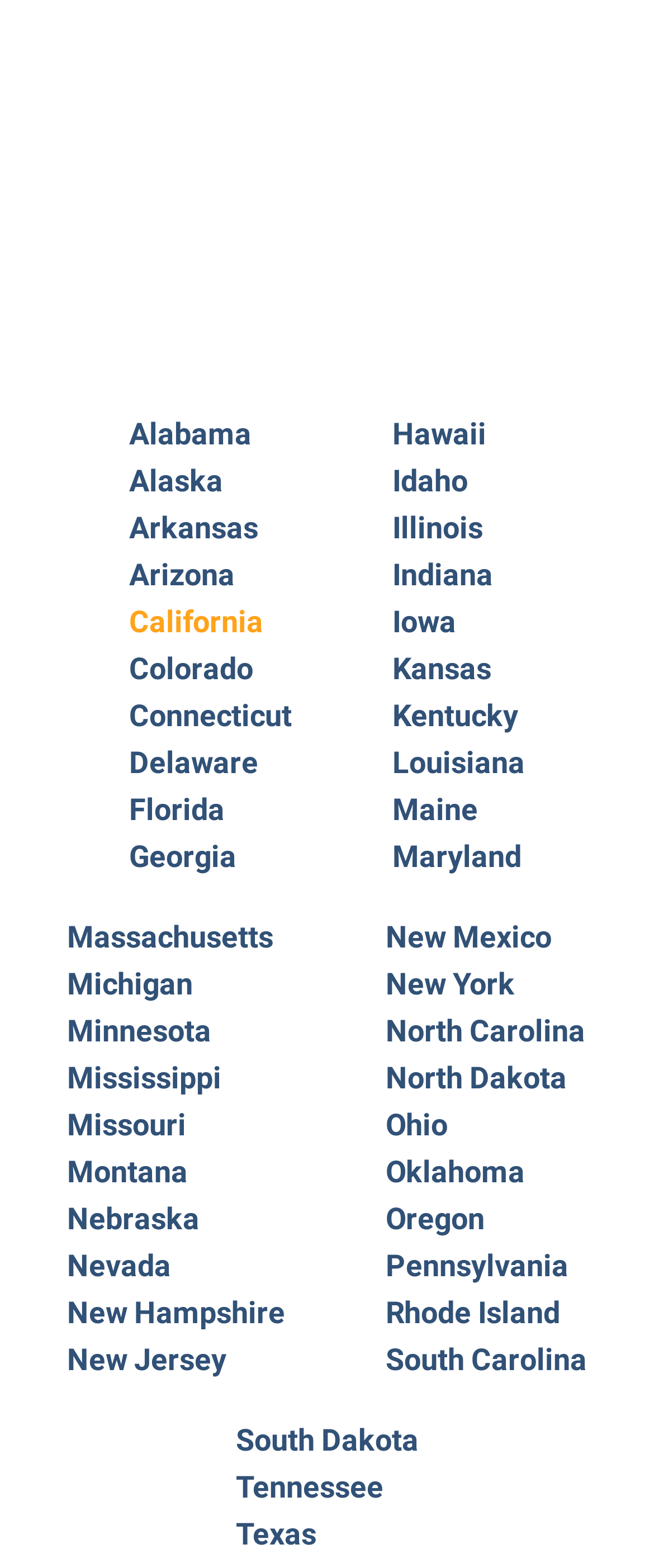What is the first state listed? Based on the screenshot, please respond with a single word or phrase.

Alabama